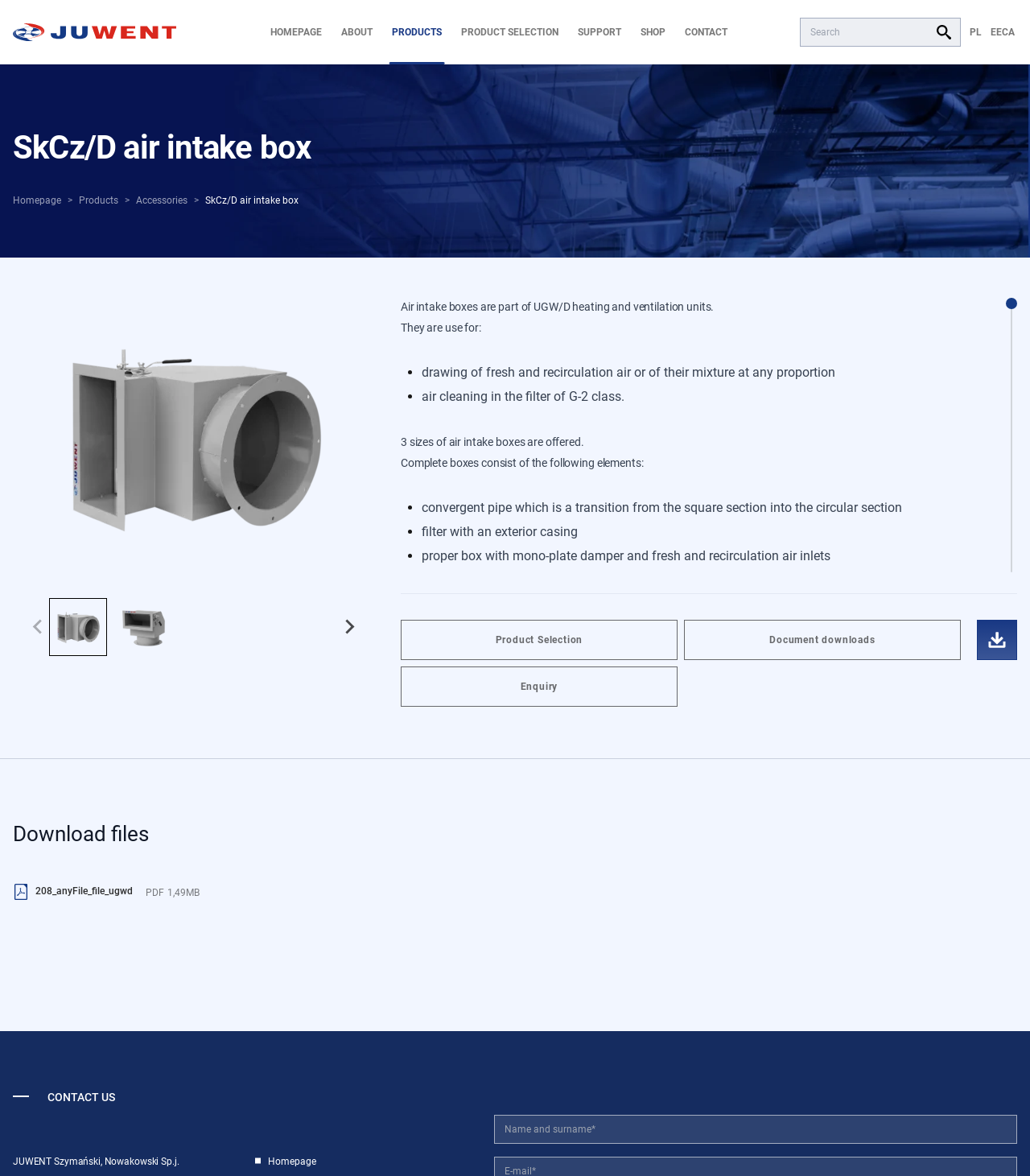Highlight the bounding box coordinates of the element that should be clicked to carry out the following instruction: "Go to the 'PRODUCTS' page". The coordinates must be given as four float numbers ranging from 0 to 1, i.e., [left, top, right, bottom].

[0.371, 0.0, 0.438, 0.055]